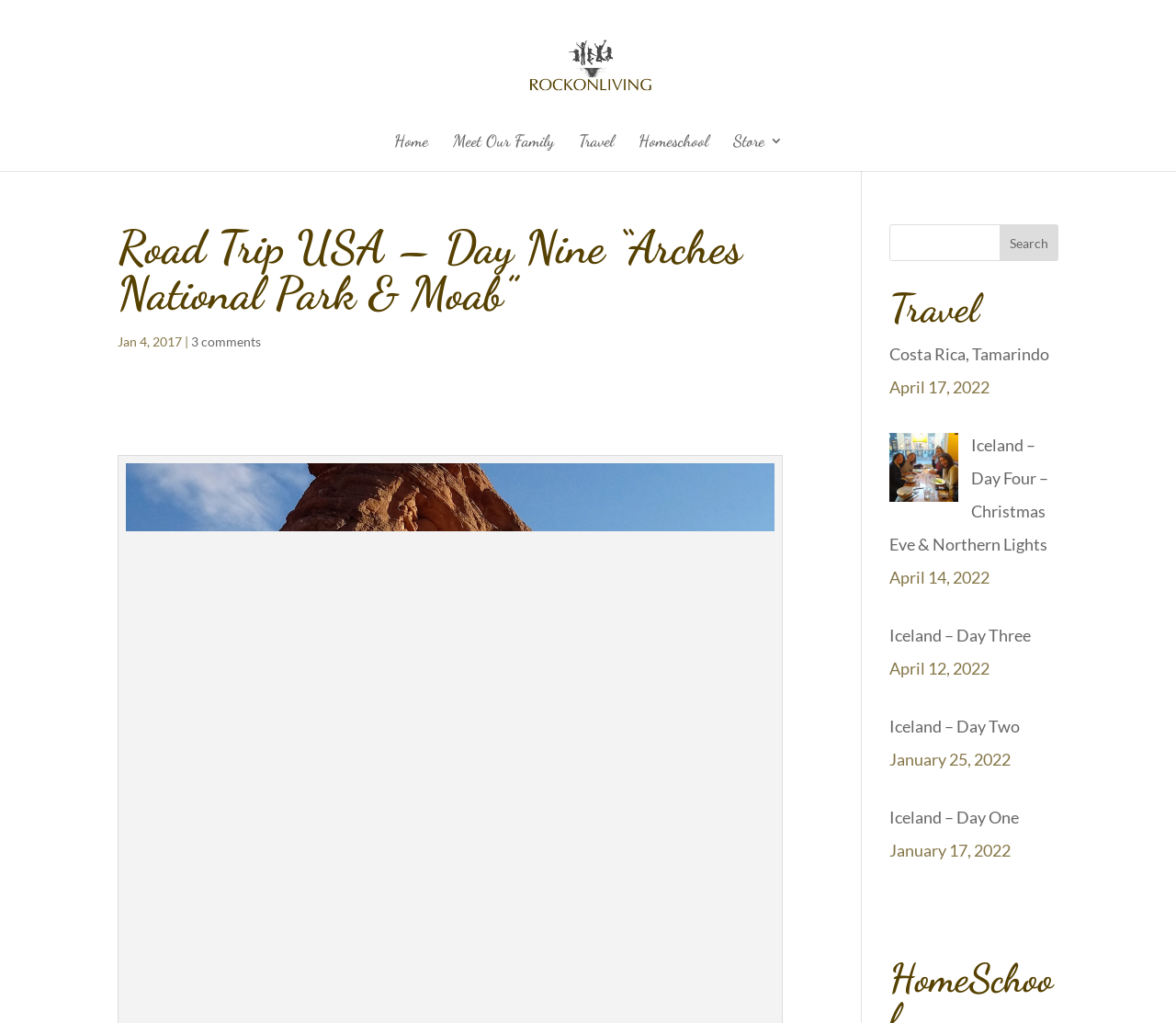Predict the bounding box of the UI element based on this description: "alt="Rock On Living"".

[0.406, 0.051, 0.598, 0.071]